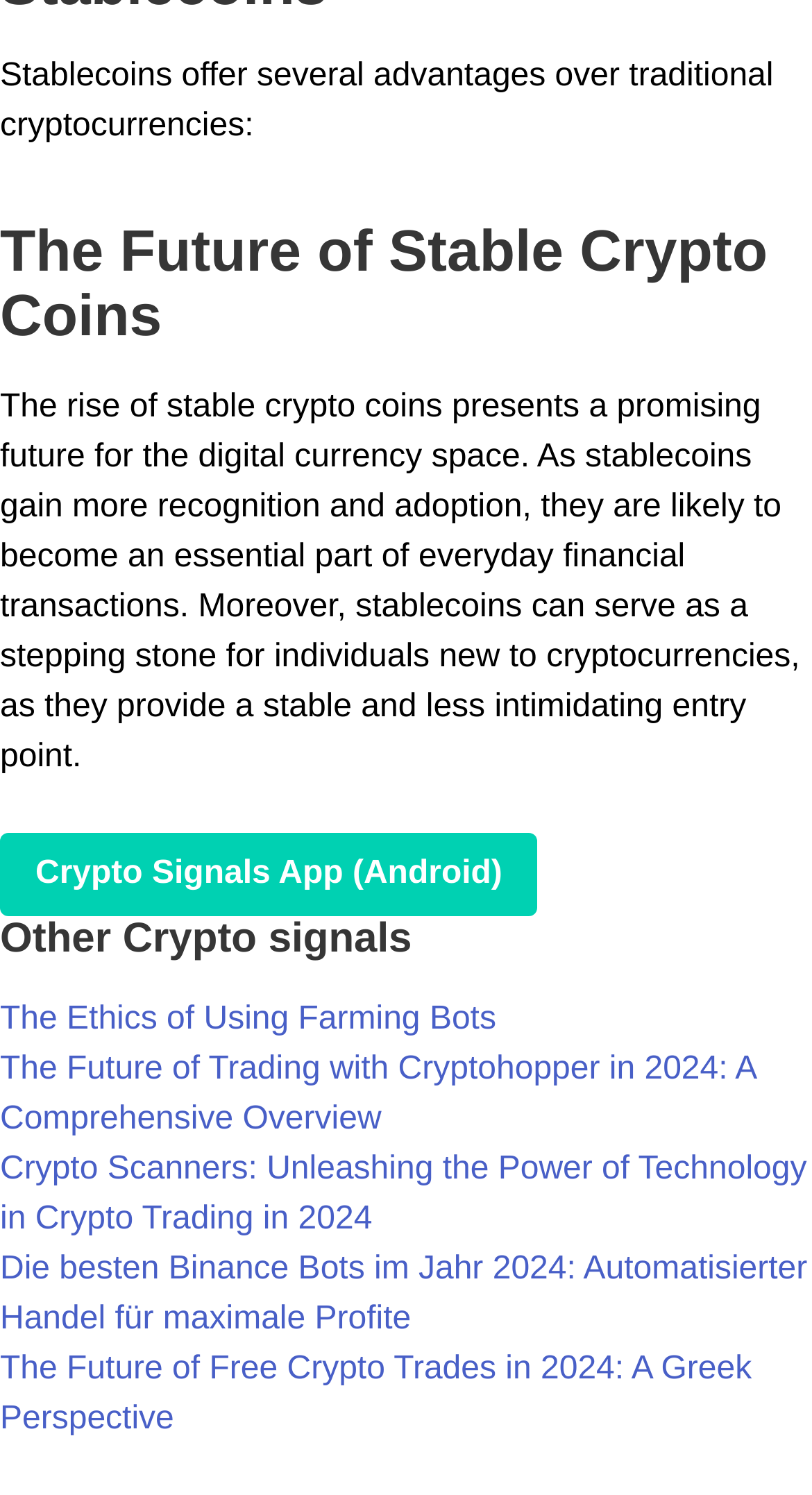Reply to the question with a brief word or phrase: How many paragraphs of text are on the webpage?

2